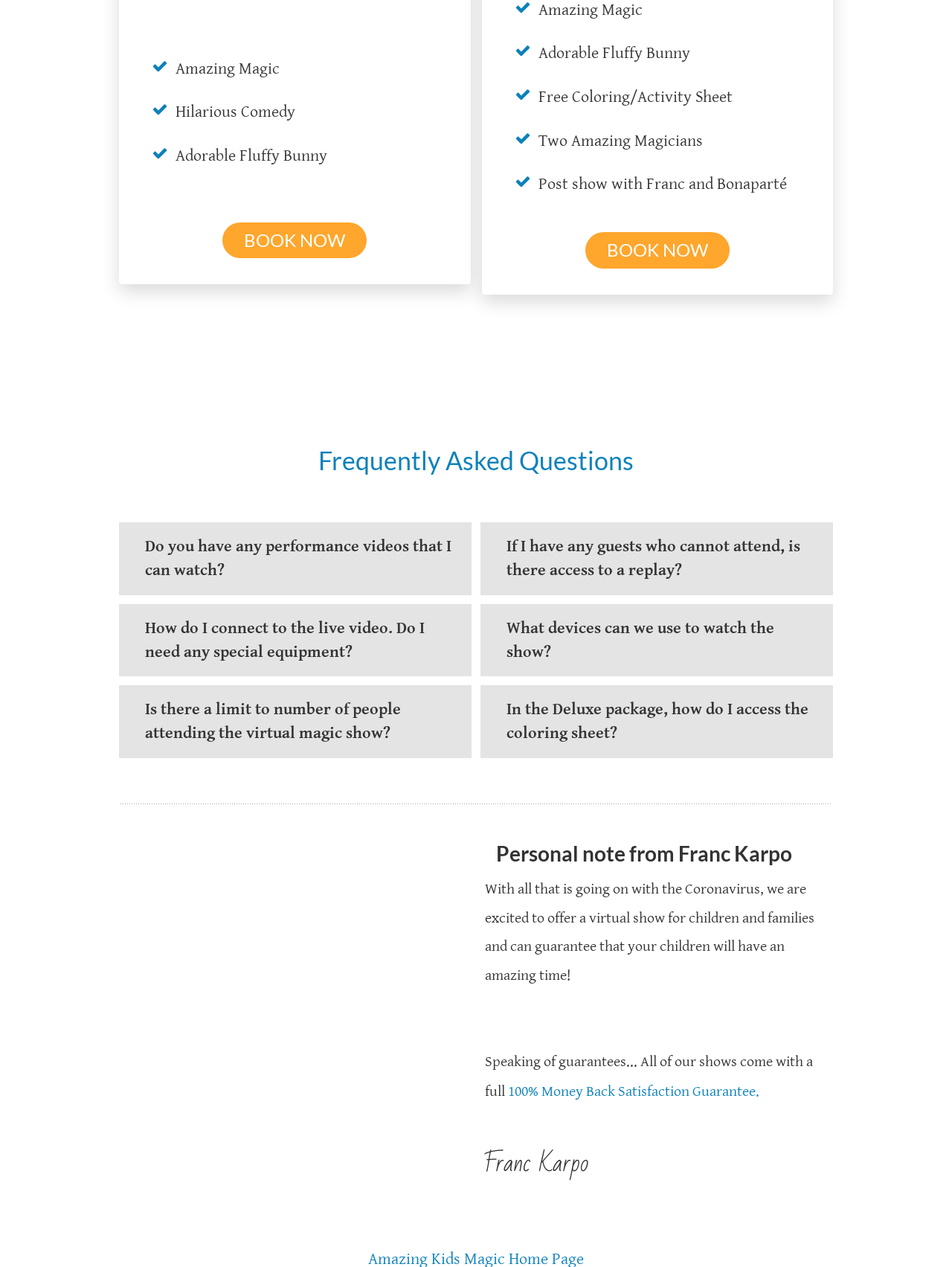Locate the bounding box for the described UI element: "100% Money Back Satisfaction Guarantee.". Ensure the coordinates are four float numbers between 0 and 1, formatted as [left, top, right, bottom].

[0.533, 0.854, 0.797, 0.868]